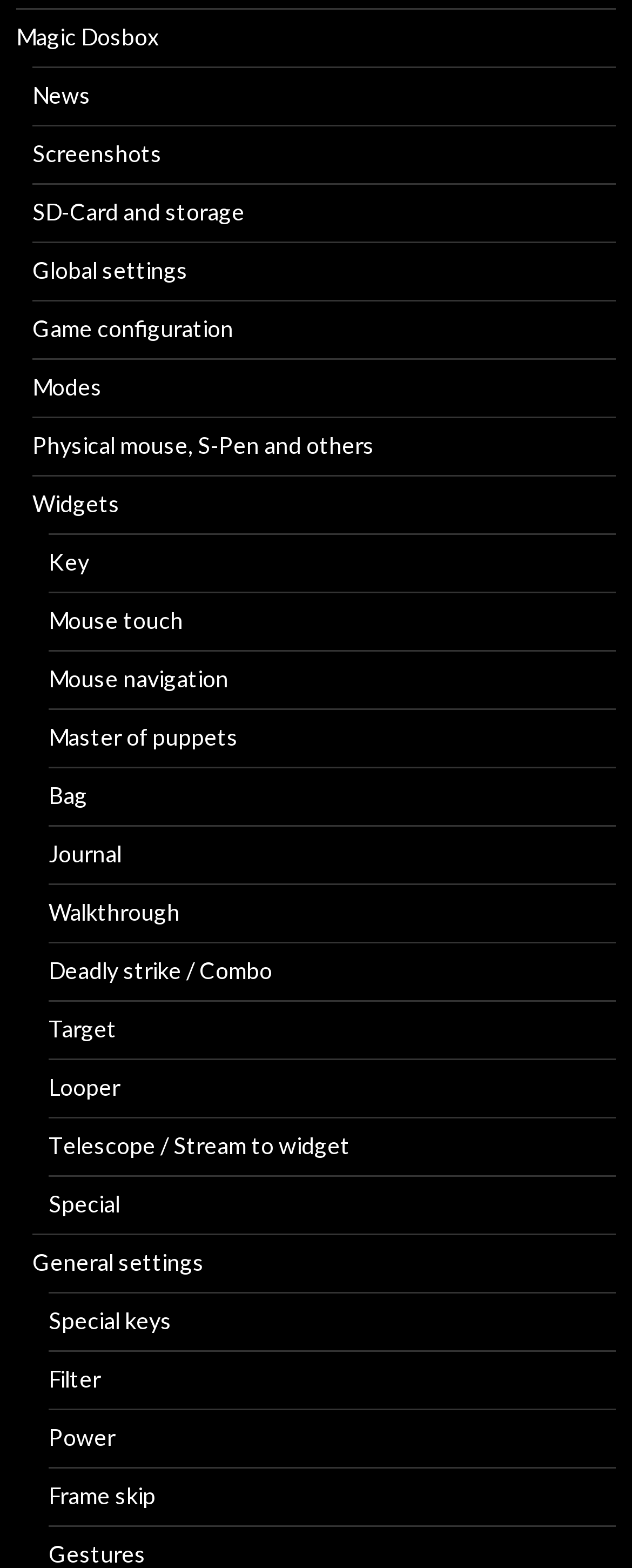What is the name of the software?
Please provide a full and detailed response to the question.

The name of the software can be found in the top-left corner of the webpage, where it says 'Magic Dosbox' in a link format.